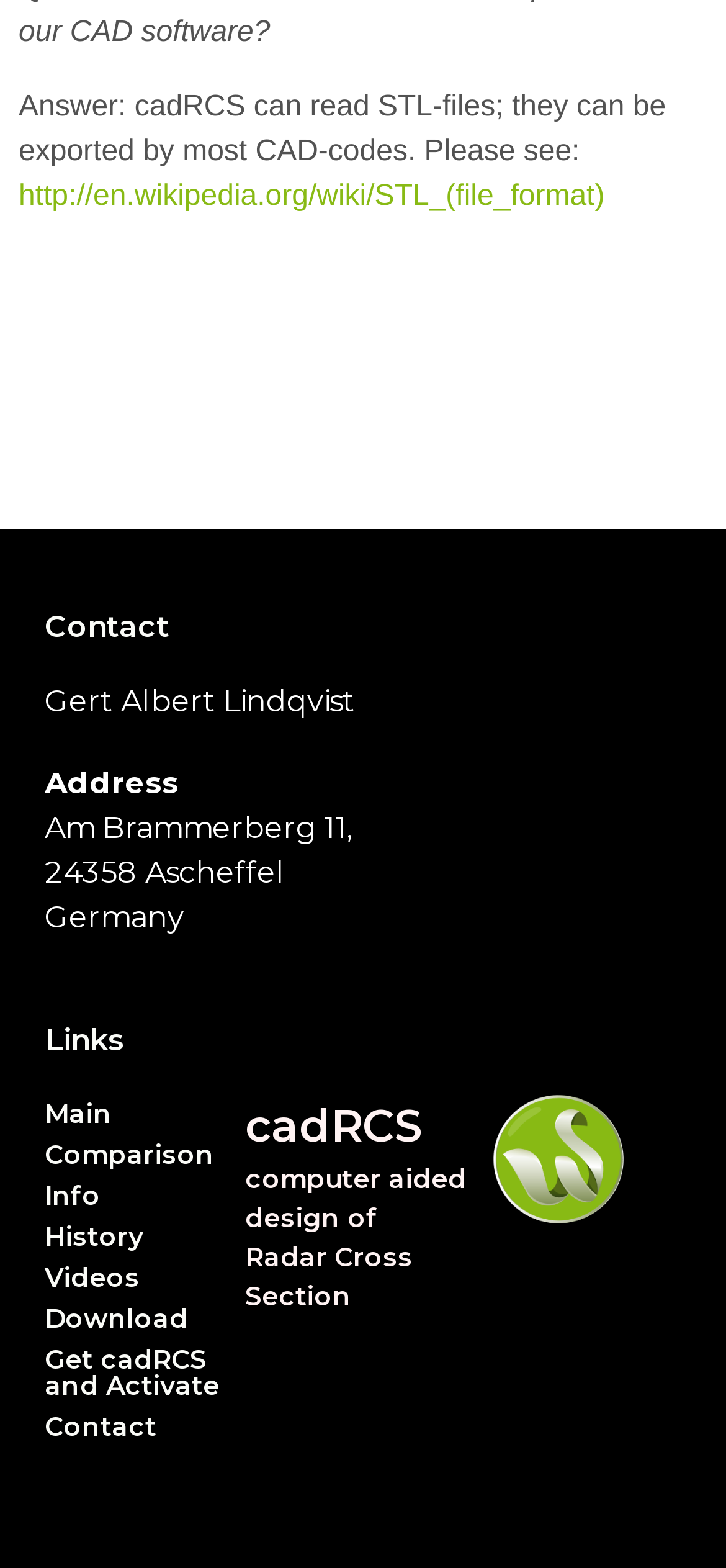Find the bounding box coordinates for the element that must be clicked to complete the instruction: "click the link to get cadRCS and Activate". The coordinates should be four float numbers between 0 and 1, indicated as [left, top, right, bottom].

[0.062, 0.854, 0.337, 0.897]